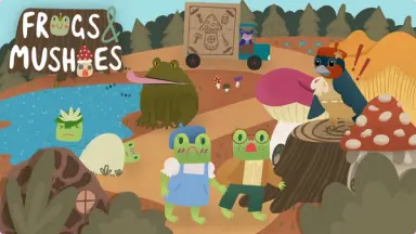What is the title of the game?
Answer the question in a detailed and comprehensive manner.

The title of the game is prominently displayed in the image, reflecting the game's narrative-rich strategy and management elements. The caption also mentions the title, which is a key element of the game's identity.